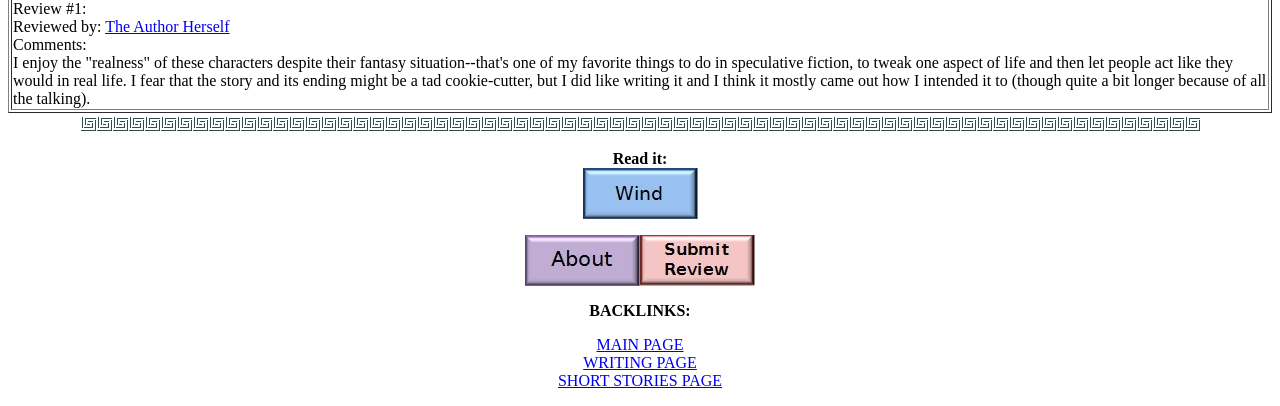Given the webpage screenshot and the description, determine the bounding box coordinates (top-left x, top-left y, bottom-right x, bottom-right y) that define the location of the UI element matching this description: The Author Herself

[0.082, 0.044, 0.179, 0.086]